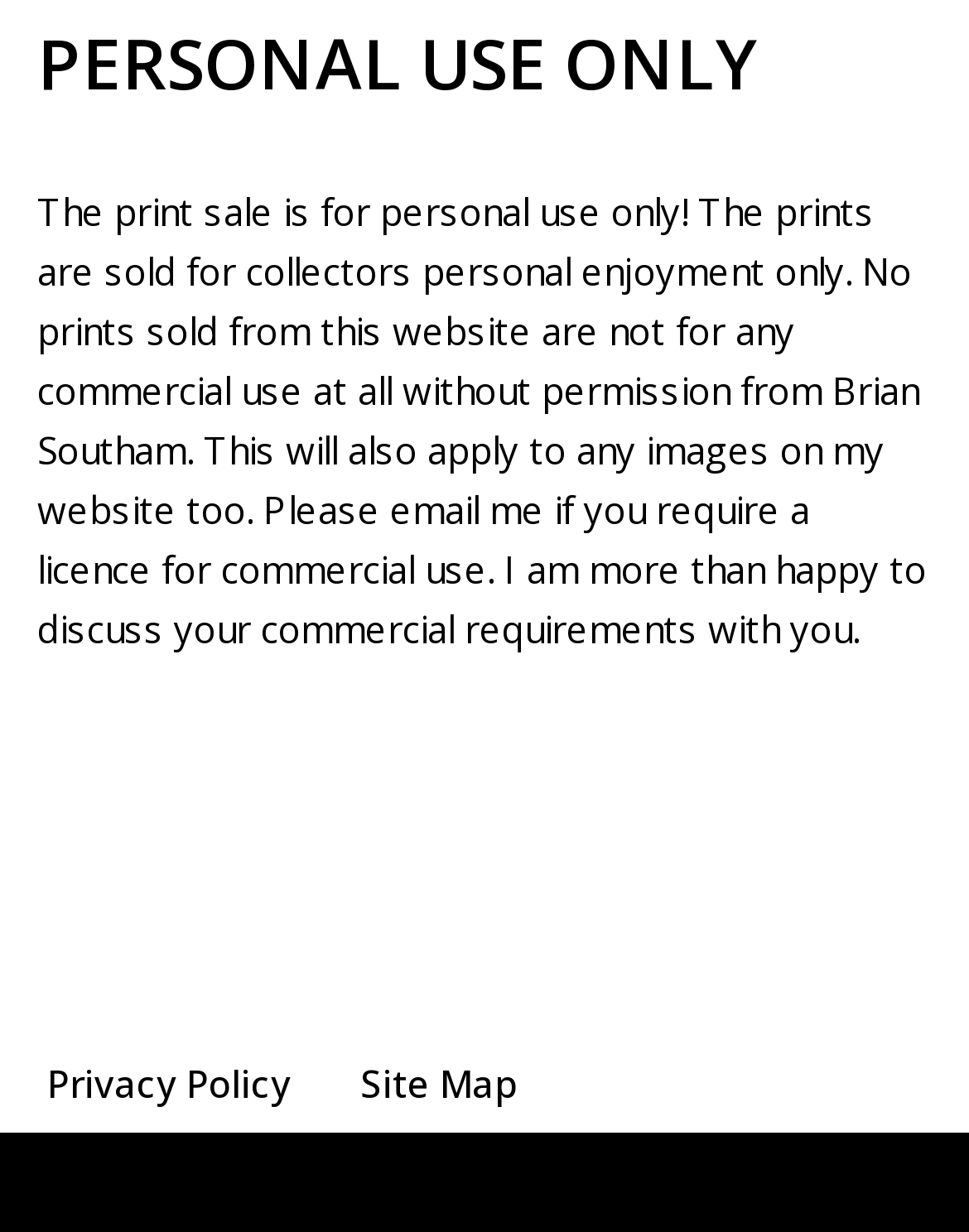What is the name of the website's content management system?
Look at the image and answer the question with a single word or phrase.

WordPress